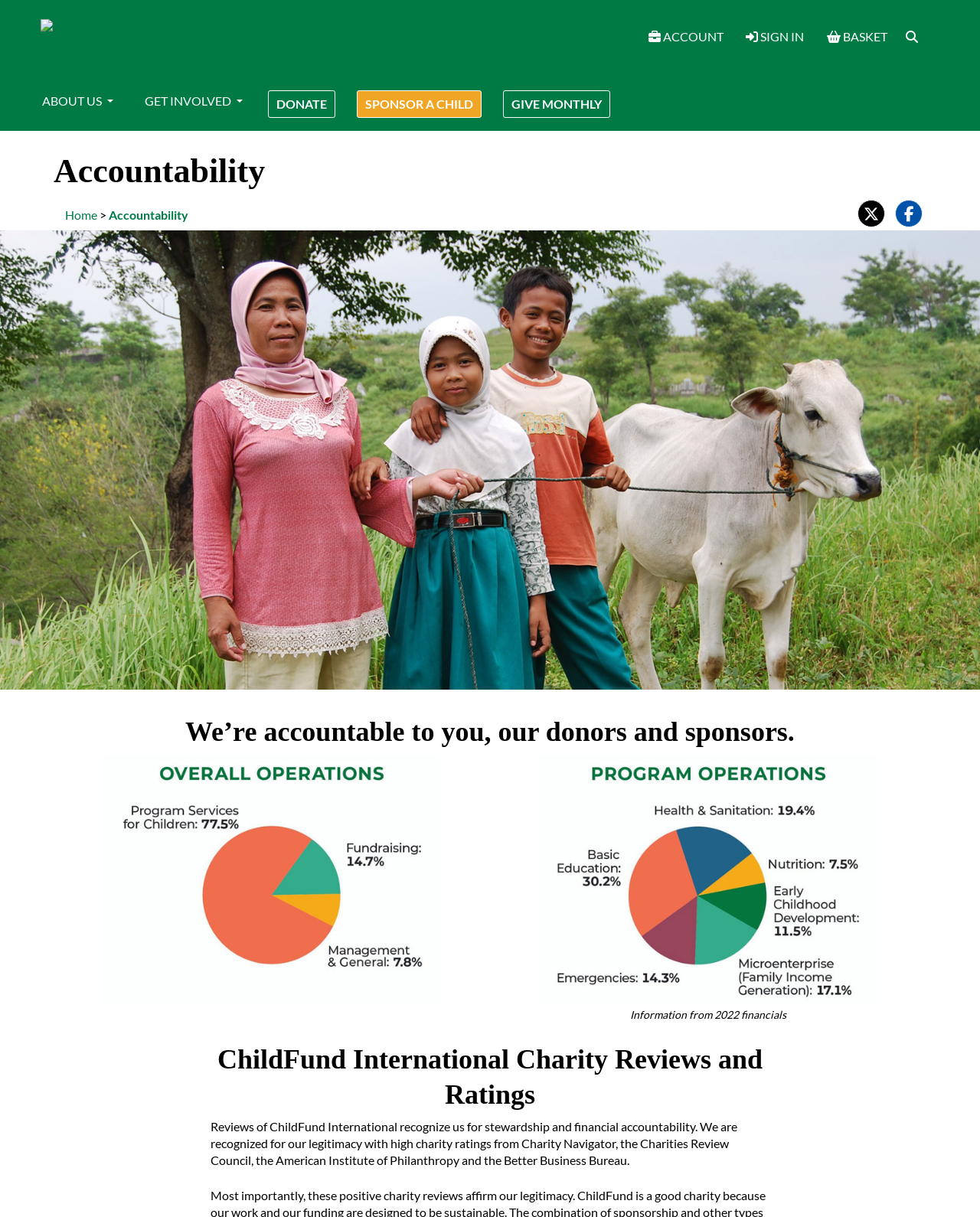Please identify the bounding box coordinates of the region to click in order to complete the given instruction: "Click the ACCOUNT link". The coordinates should be four float numbers between 0 and 1, i.e., [left, top, right, bottom].

[0.653, 0.023, 0.751, 0.037]